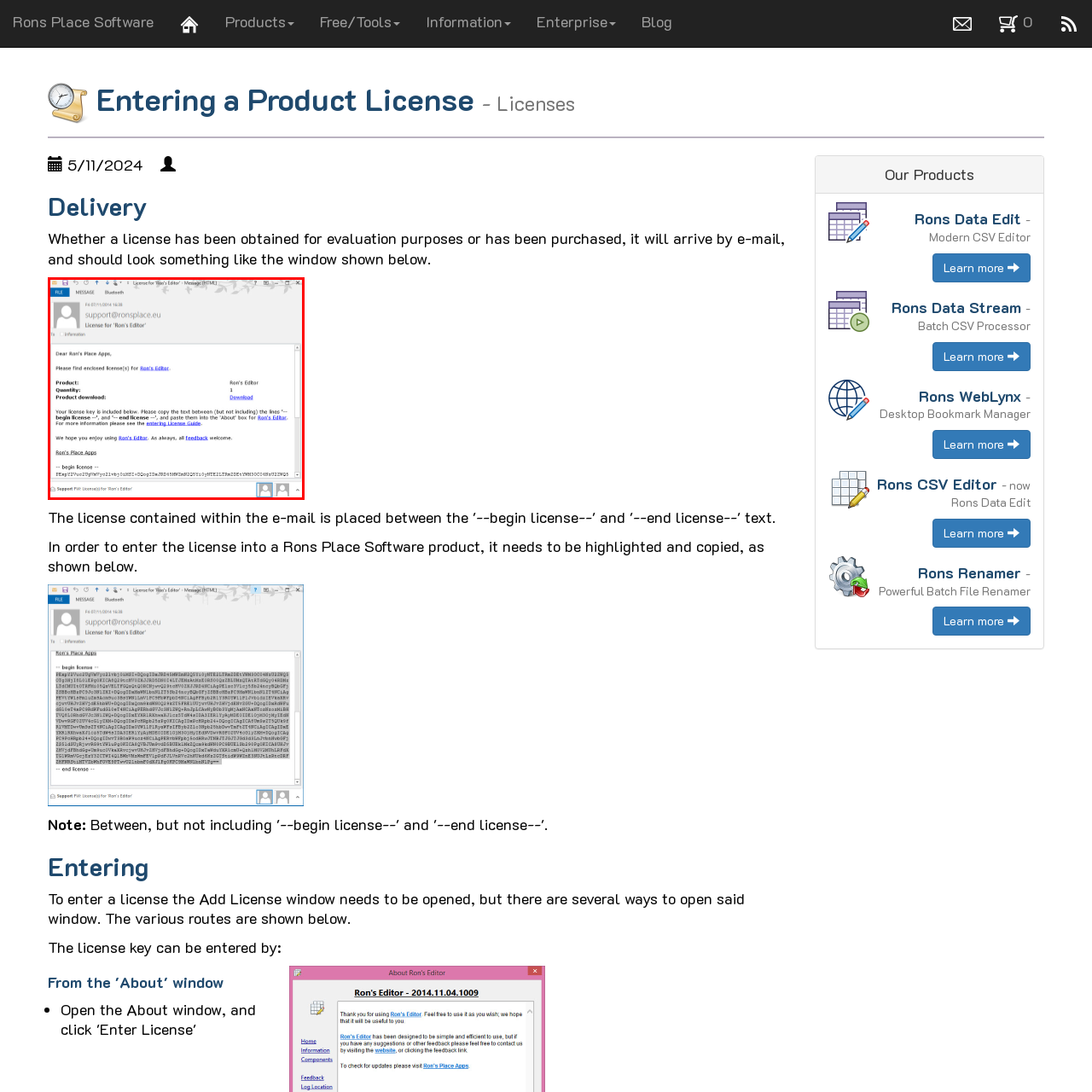Examine the image within the red box and give a concise answer to this question using a single word or short phrase: 
What is the purpose of the license key?

Activation of Ron's Editor